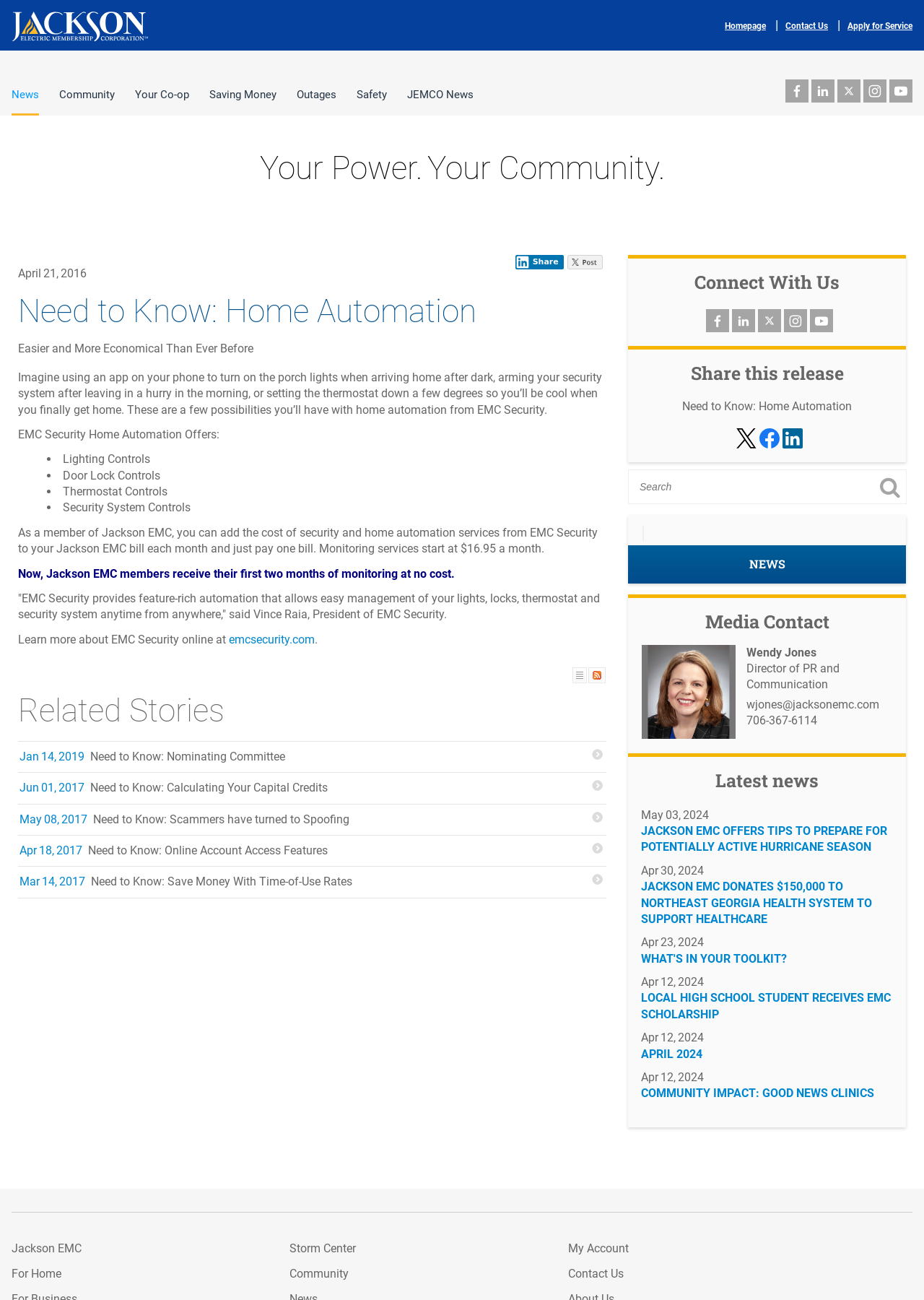Kindly determine the bounding box coordinates for the clickable area to achieve the given instruction: "Go to the HOME page".

None